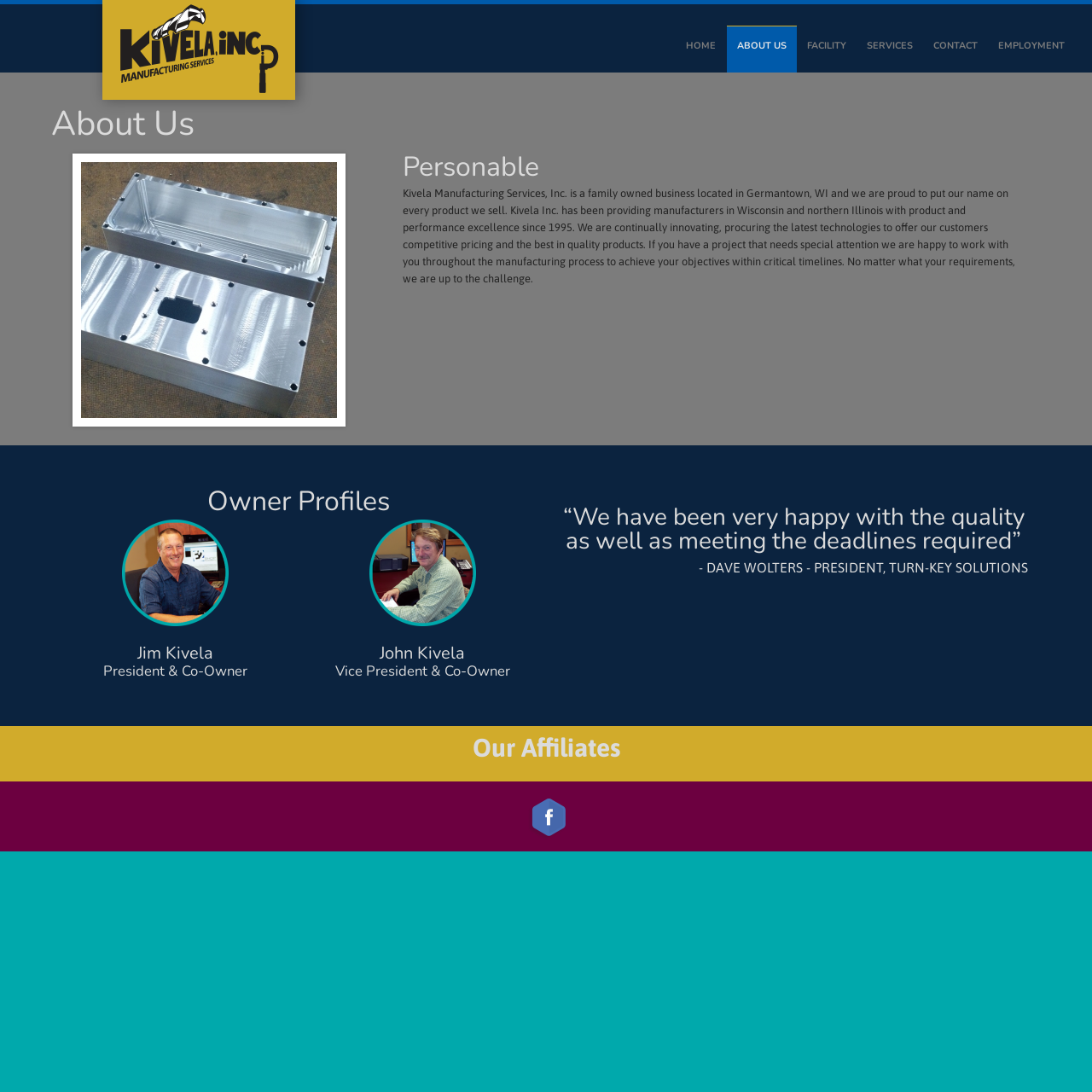Identify the bounding box for the UI element that is described as follows: "alt="Kivela, Inc."".

[0.094, 0.08, 0.27, 0.094]